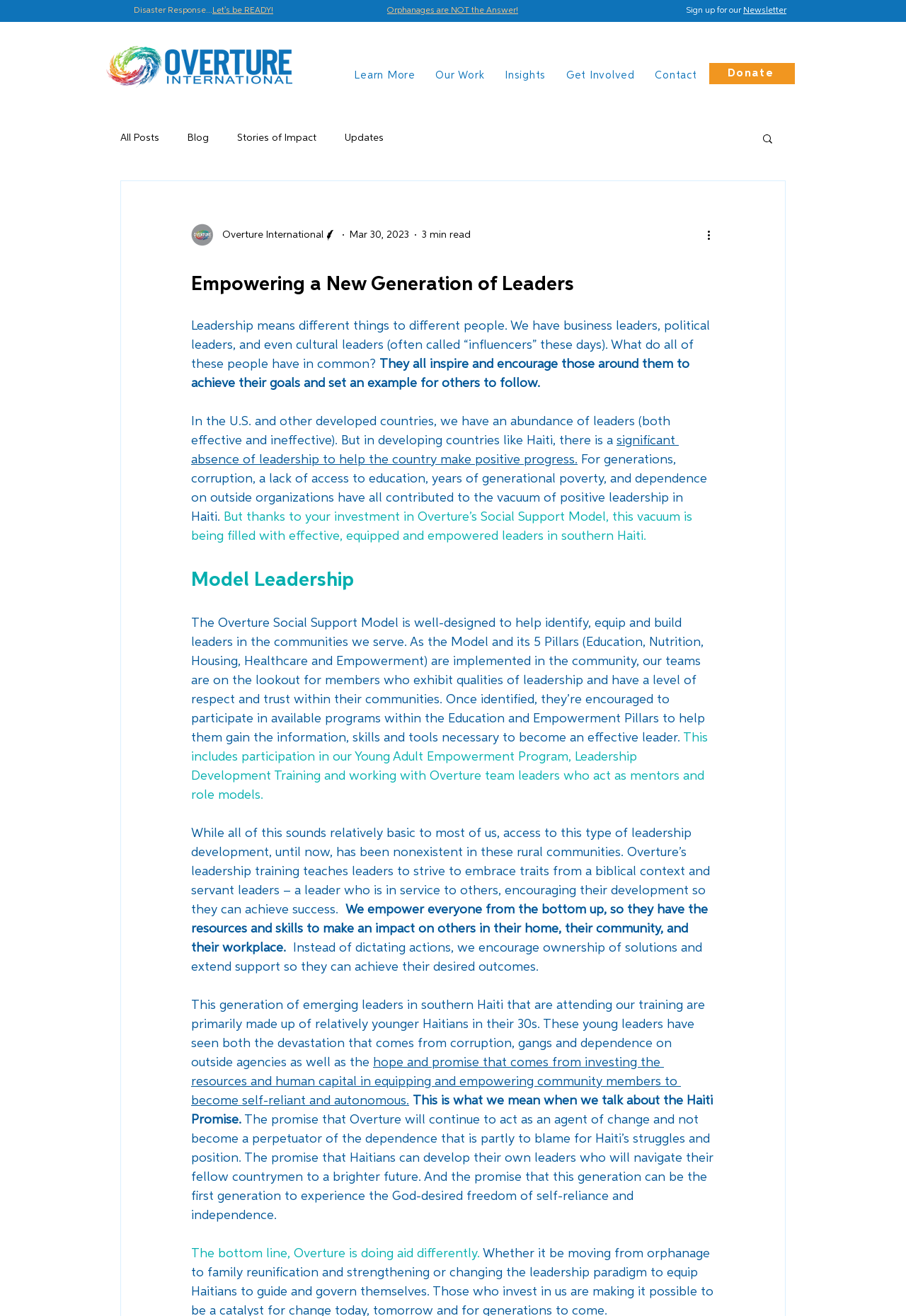Identify the bounding box coordinates of the section that should be clicked to achieve the task described: "Donate now".

[0.783, 0.048, 0.877, 0.064]